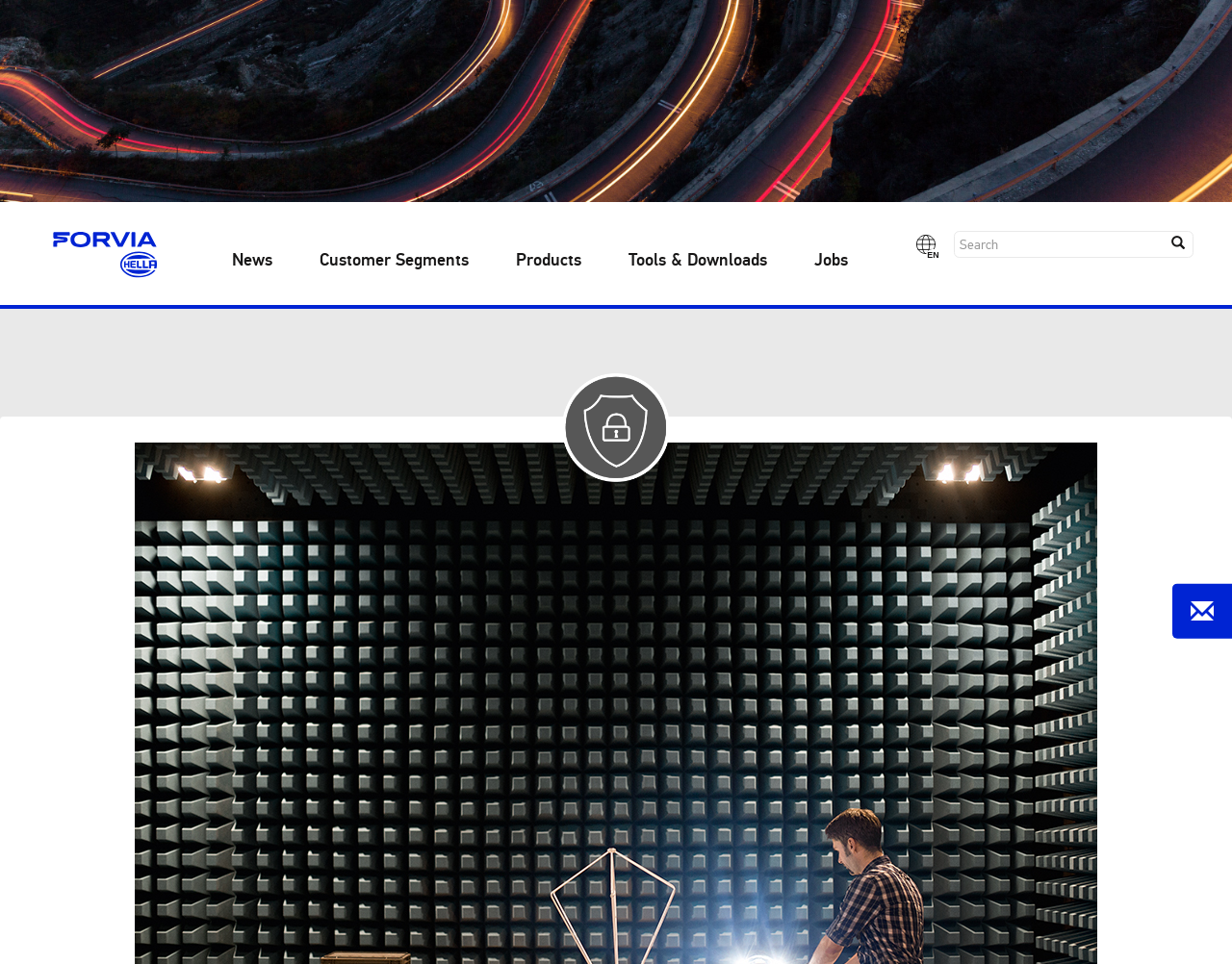Provide the bounding box for the UI element matching this description: "name="q" placeholder="Search"".

[0.774, 0.24, 0.969, 0.267]